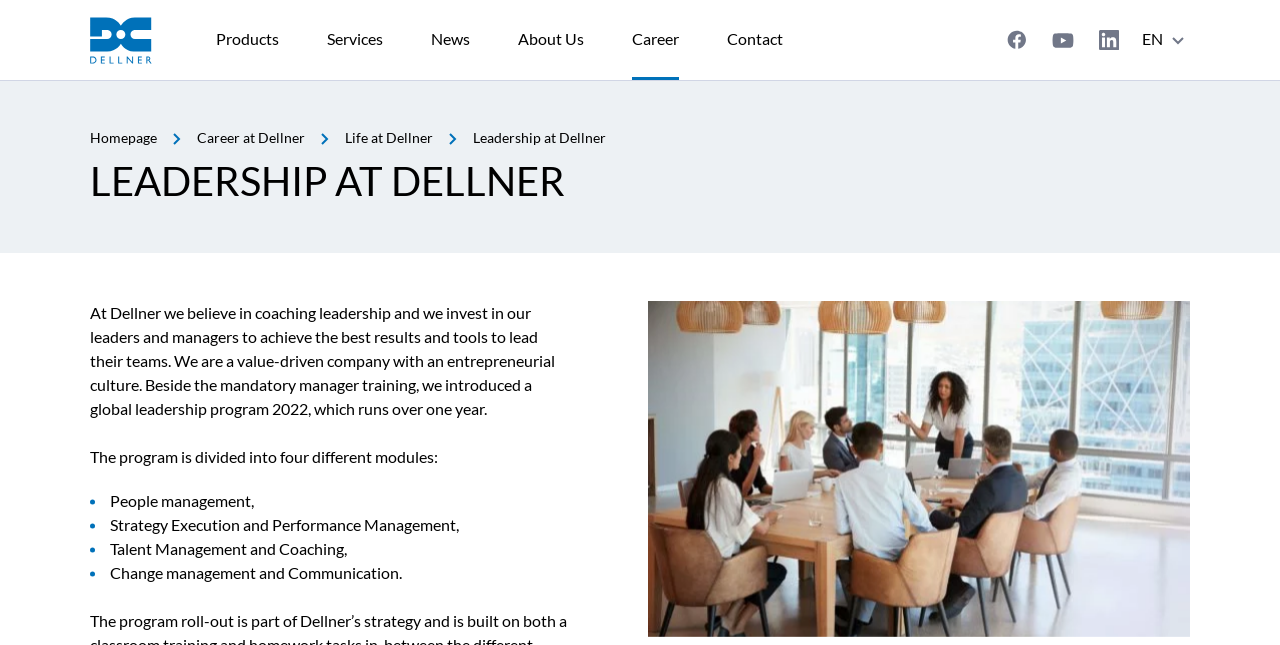What is the purpose of the global leadership program?
Please provide a full and detailed response to the question.

I found the purpose of the global leadership program by reading the text 'At Dellner we believe in coaching leadership and we invest in our leaders and managers to achieve the best results and tools to lead their teams'.